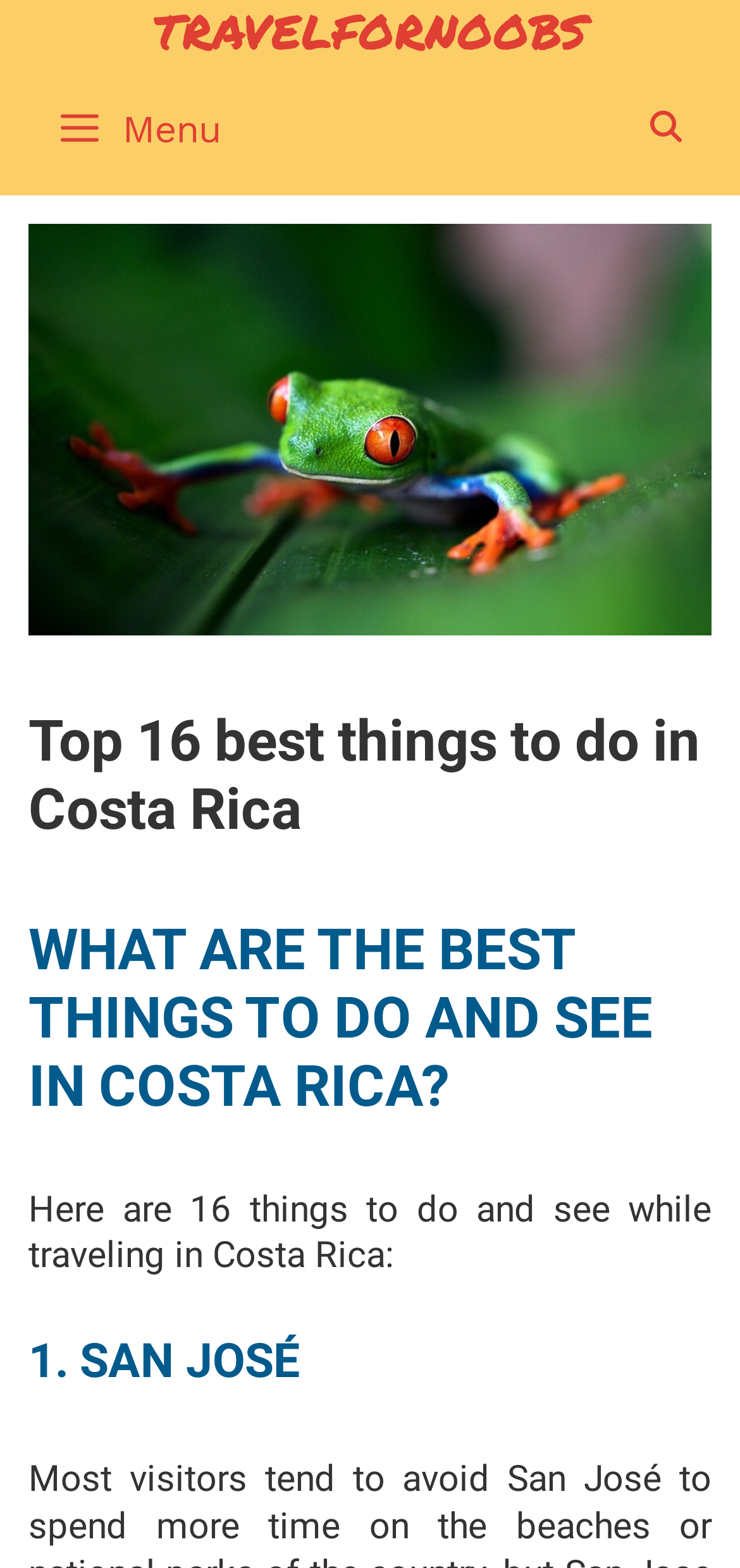Create an elaborate caption that covers all aspects of the webpage.

The webpage is about traveling in Costa Rica, specifically highlighting the top 16 things to do and see in the country. At the top right corner, there is a search bar with a magnifying glass icon and the text "SEARCH". Next to it, on the top left corner, is a menu button with a hamburger icon labeled "Menu".

Below the menu button, there is a large image that takes up most of the width of the page, with a caption "top things to do in costa rica". Underneath the image, there are three headings. The first heading reads "Top 16 best things to do in Costa Rica", followed by a question "WHAT ARE THE BEST THINGS TO DO AND SEE IN COSTA RICA?". The third heading lists the first item, "1. SAN JOSÉ", which is likely the start of a list of 16 things to do and see in Costa Rica.

There is also a paragraph of text that introduces the list, stating "Here are 16 things to do and see while traveling in Costa Rica:". The overall layout of the page is clean, with clear headings and concise text, making it easy to navigate and read.